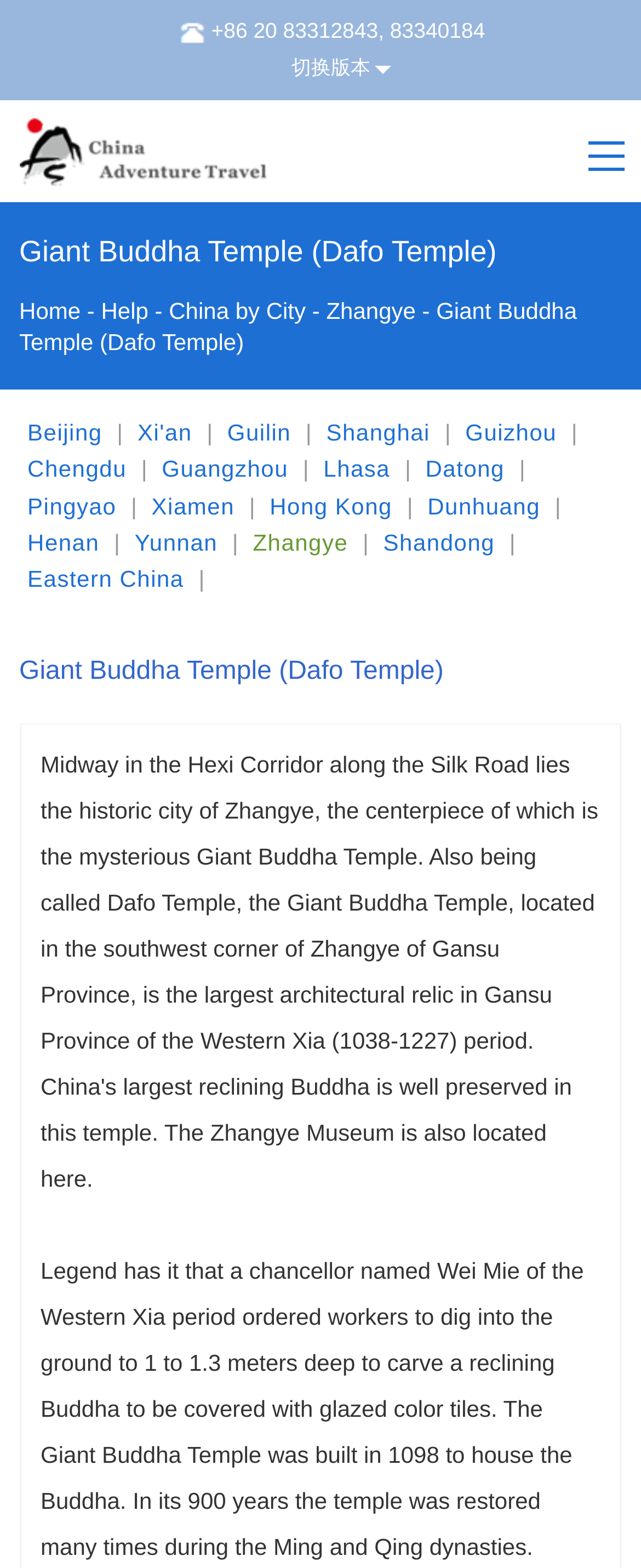What is the Giant Buddha Temple built for?
We need a detailed and meticulous answer to the question.

I read the static text element on the webpage that describes the history of the Giant Buddha Temple, and it says that the temple was built in 1098 to house the Buddha.